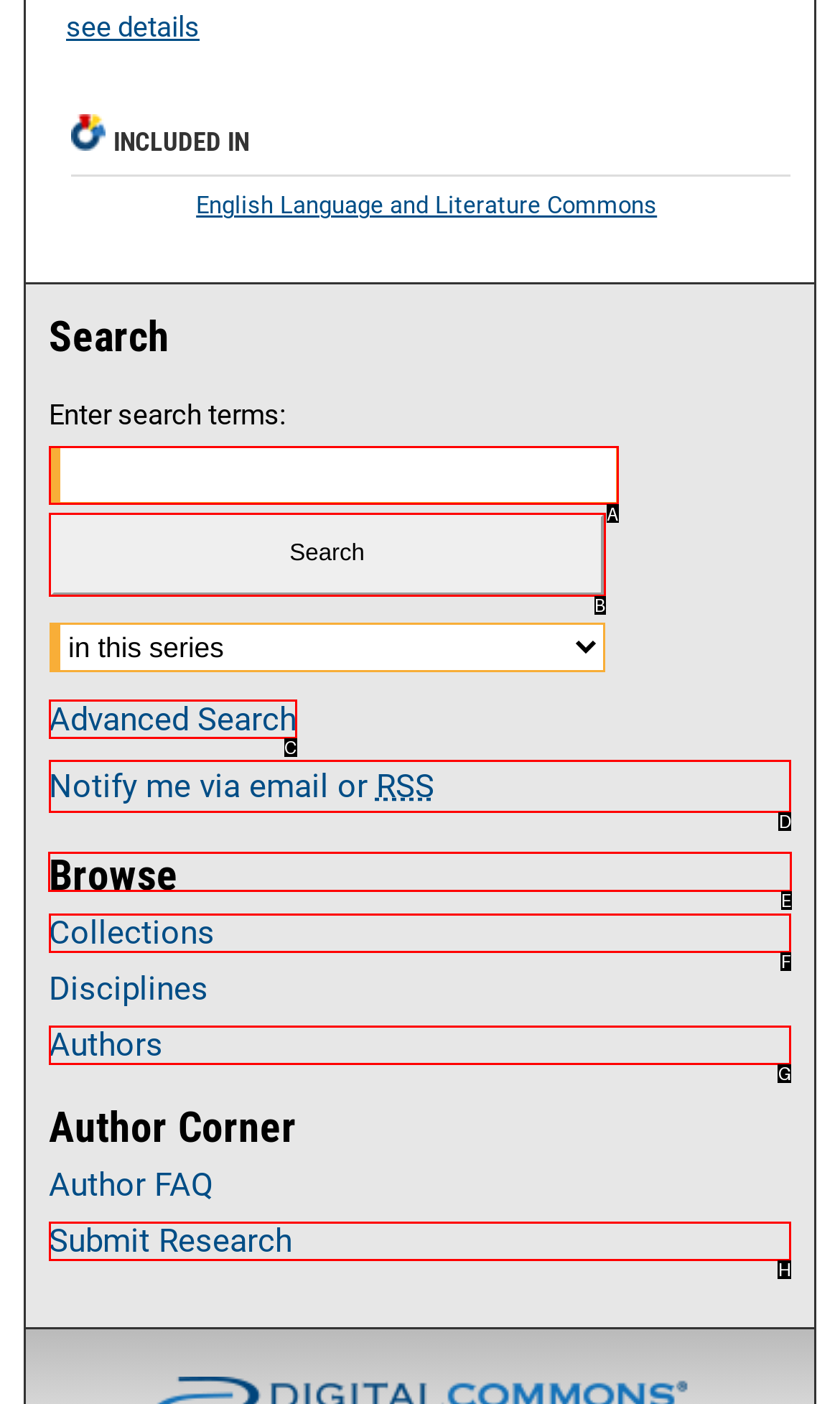Choose the letter of the option that needs to be clicked to perform the task: Browse collections. Answer with the letter.

E